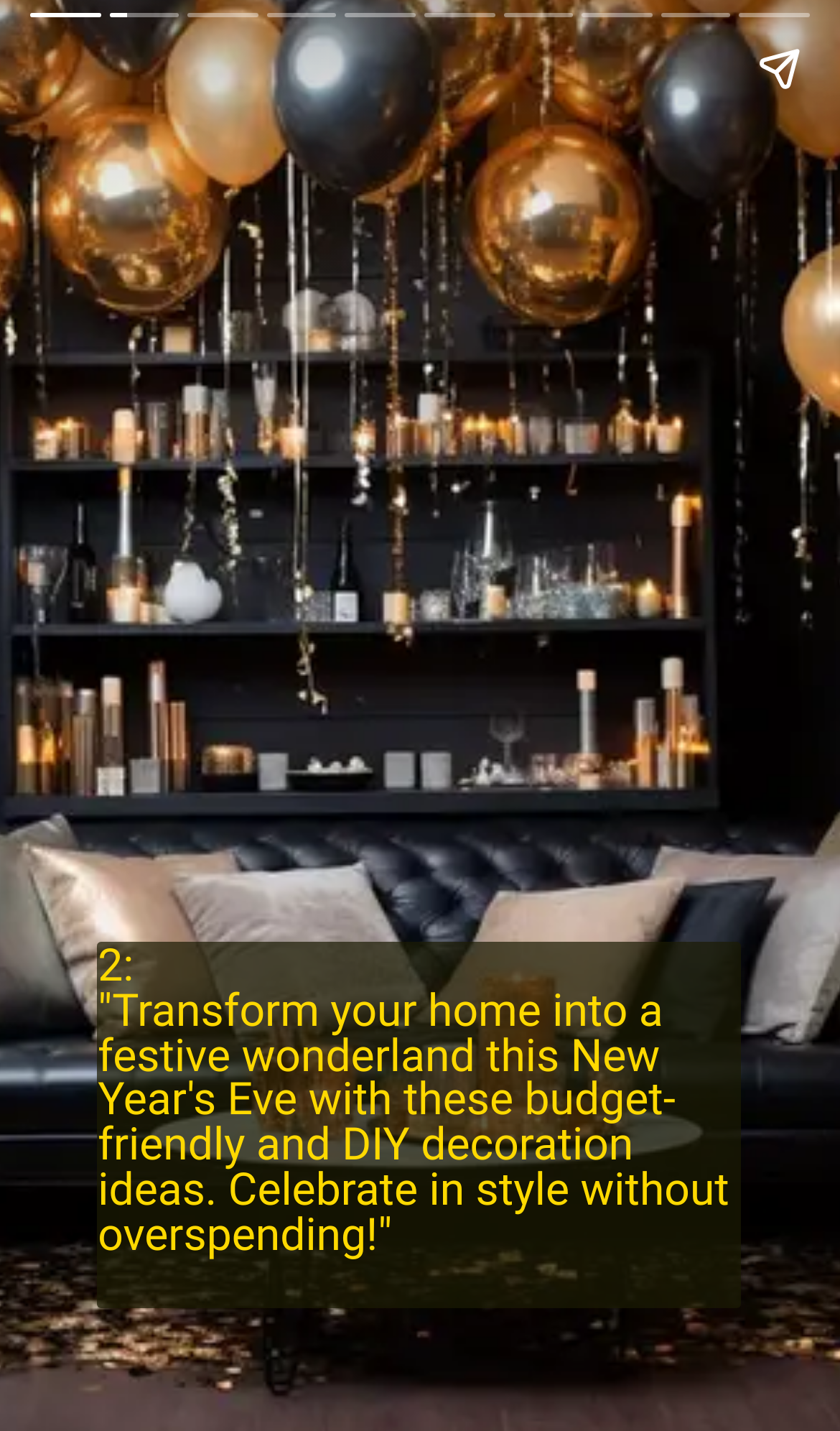Please extract the primary headline from the webpage.

LIKE SHARE SUBSCRIBE